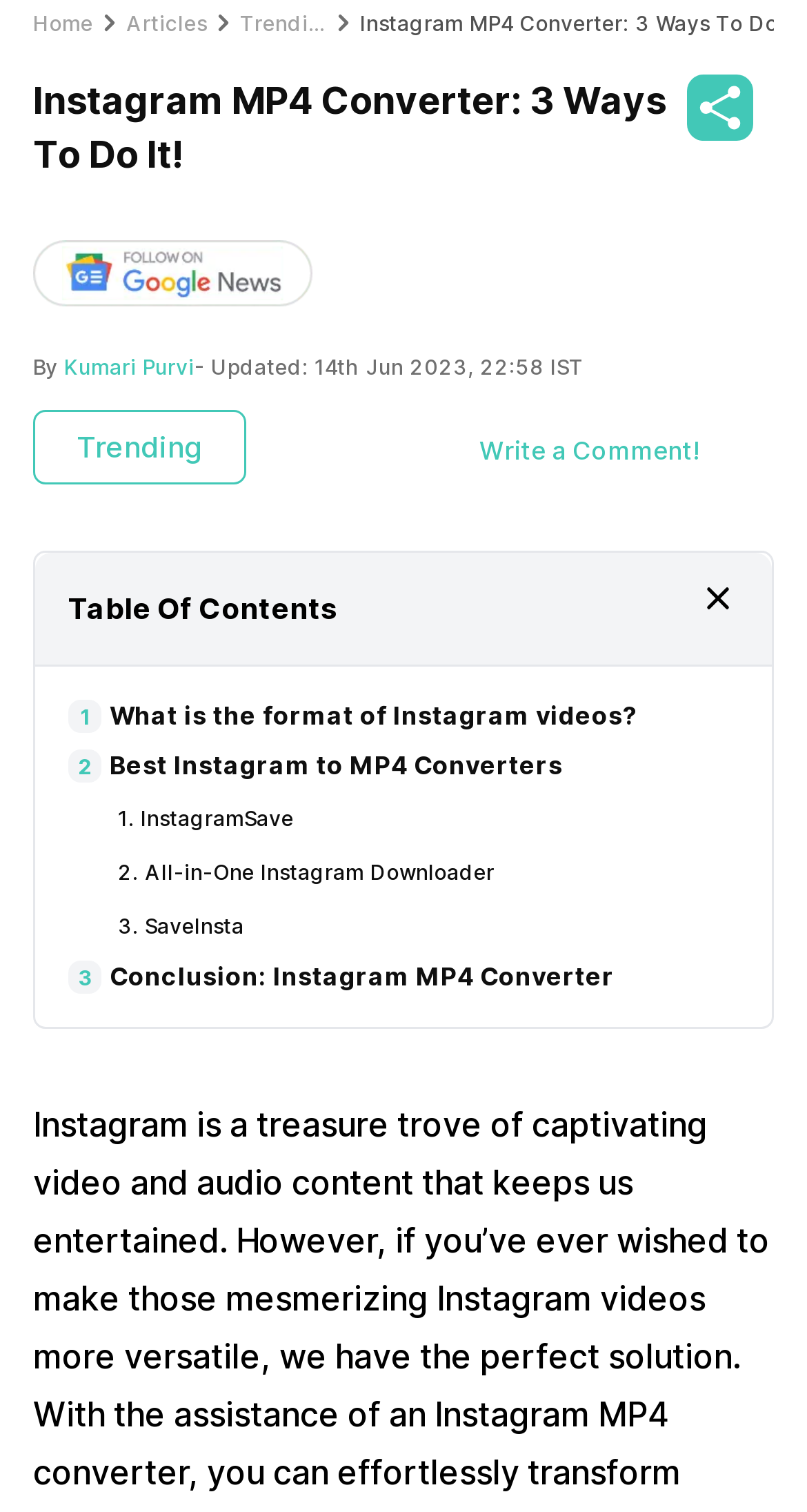What is the date of the article update?
We need a detailed and meticulous answer to the question.

I found the date of the article update by looking at the text '- Updated:' followed by the date '14th Jun 2023, 22:58 IST', which indicates when the article was last updated.